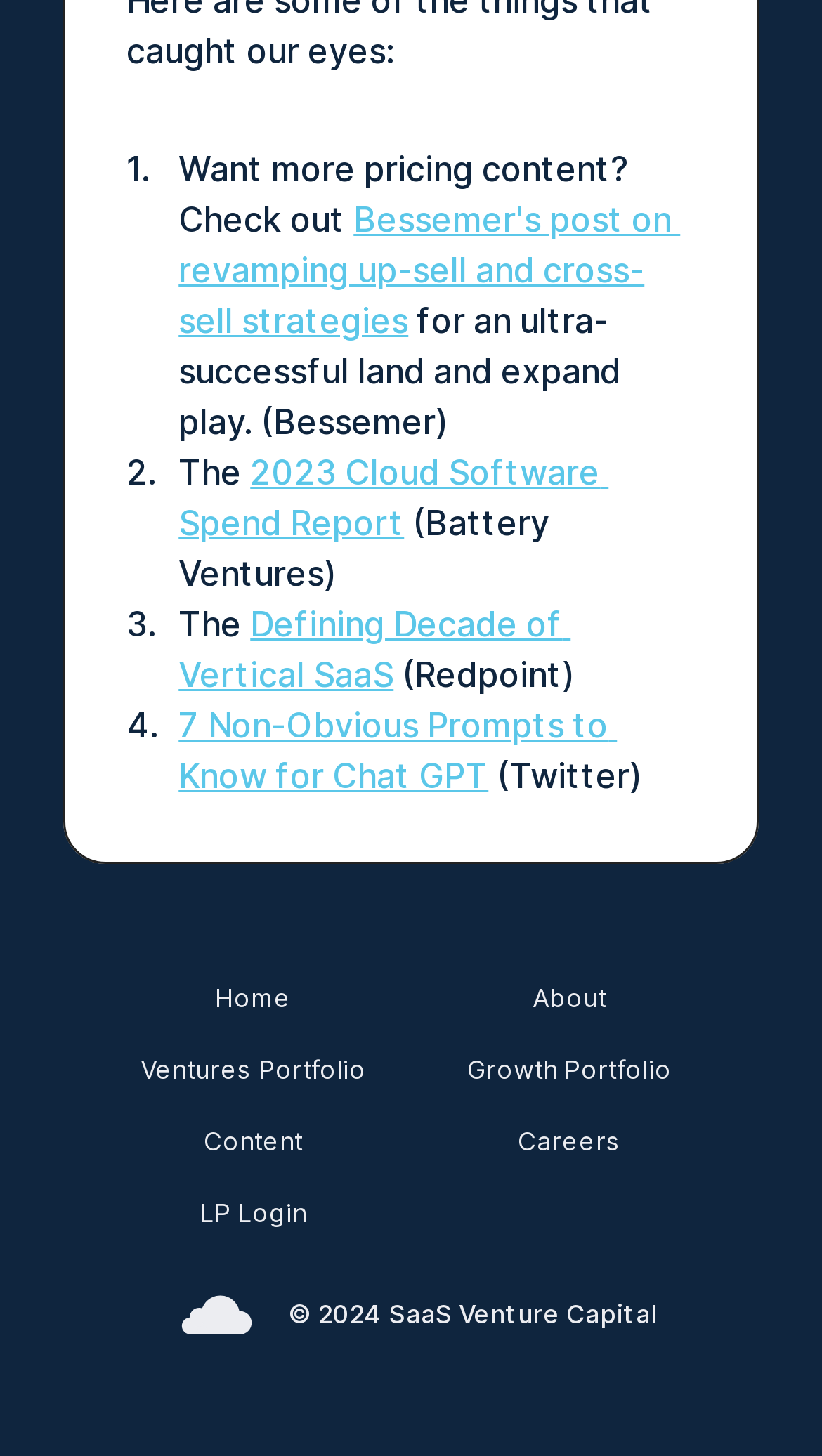What is the position of the 'Careers' link in the top navigation menu?
Please ensure your answer is as detailed and informative as possible.

I found the answer by looking at the elements with IDs 223 to 229, which are the links in the top navigation menu. The 'Careers' link has ID 228, which is the second to last link in the menu.